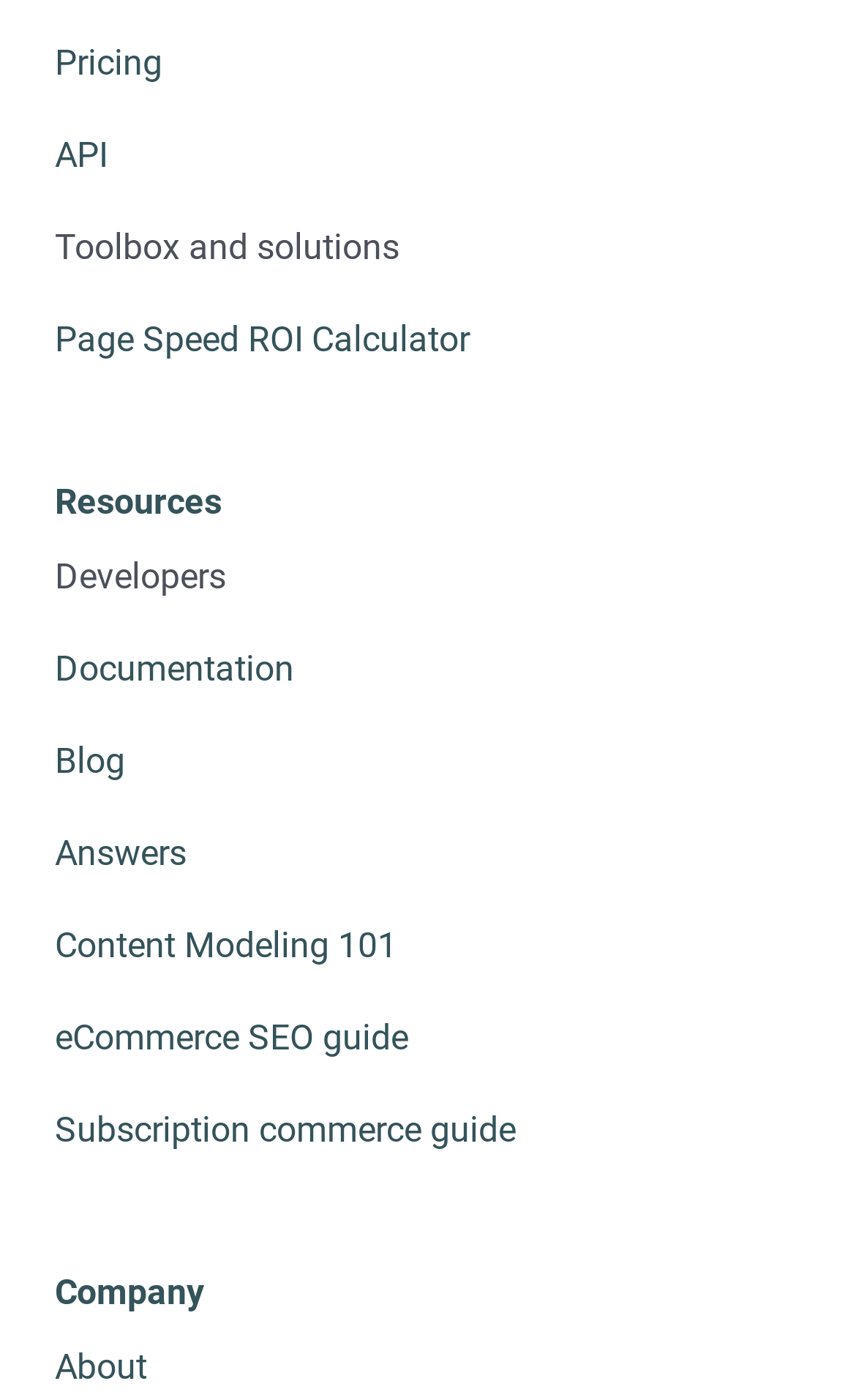Please identify the bounding box coordinates of the region to click in order to complete the given instruction: "Visit Blog". The coordinates should be four float numbers between 0 and 1, i.e., [left, top, right, bottom].

[0.064, 0.52, 0.936, 0.57]